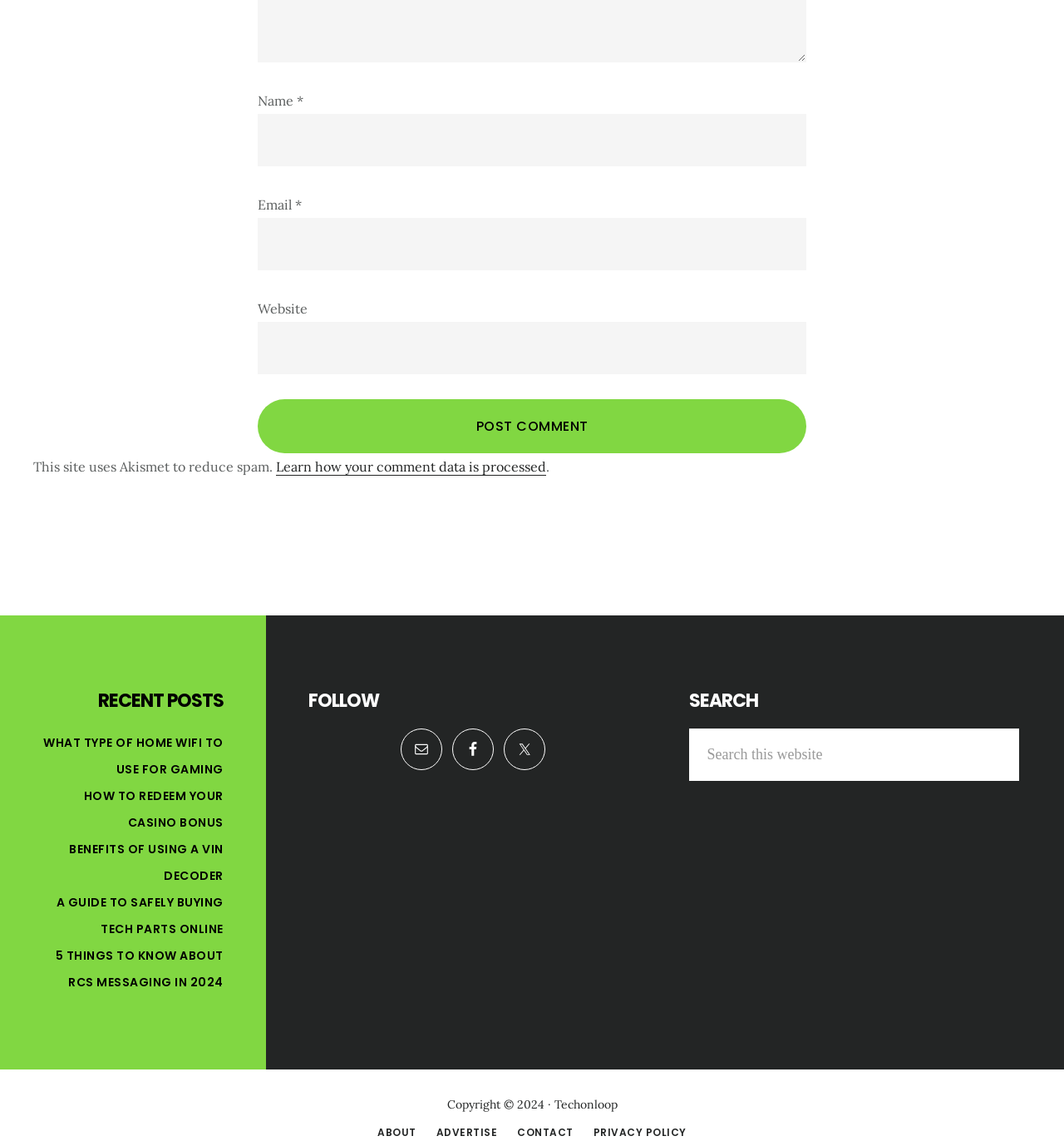Give the bounding box coordinates for the element described as: "parent_node: Email * aria-describedby="email-notes" name="email"".

[0.242, 0.191, 0.758, 0.237]